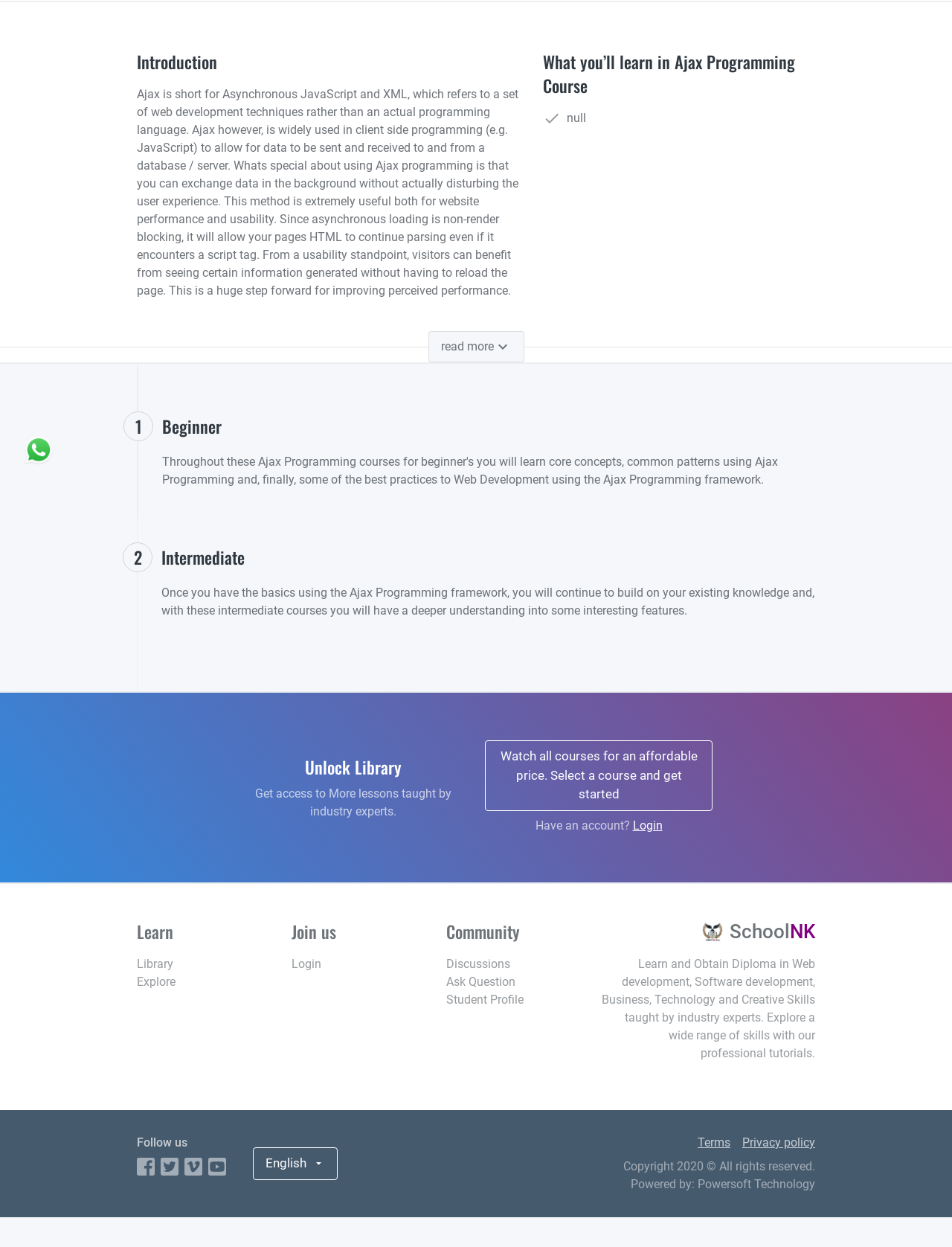Given the element description, predict the bounding box coordinates in the format (top-left x, top-left y, bottom-right x, bottom-right y), using floating point numbers between 0 and 1: parent_node: SchoolNK

[0.017, 0.346, 0.064, 0.382]